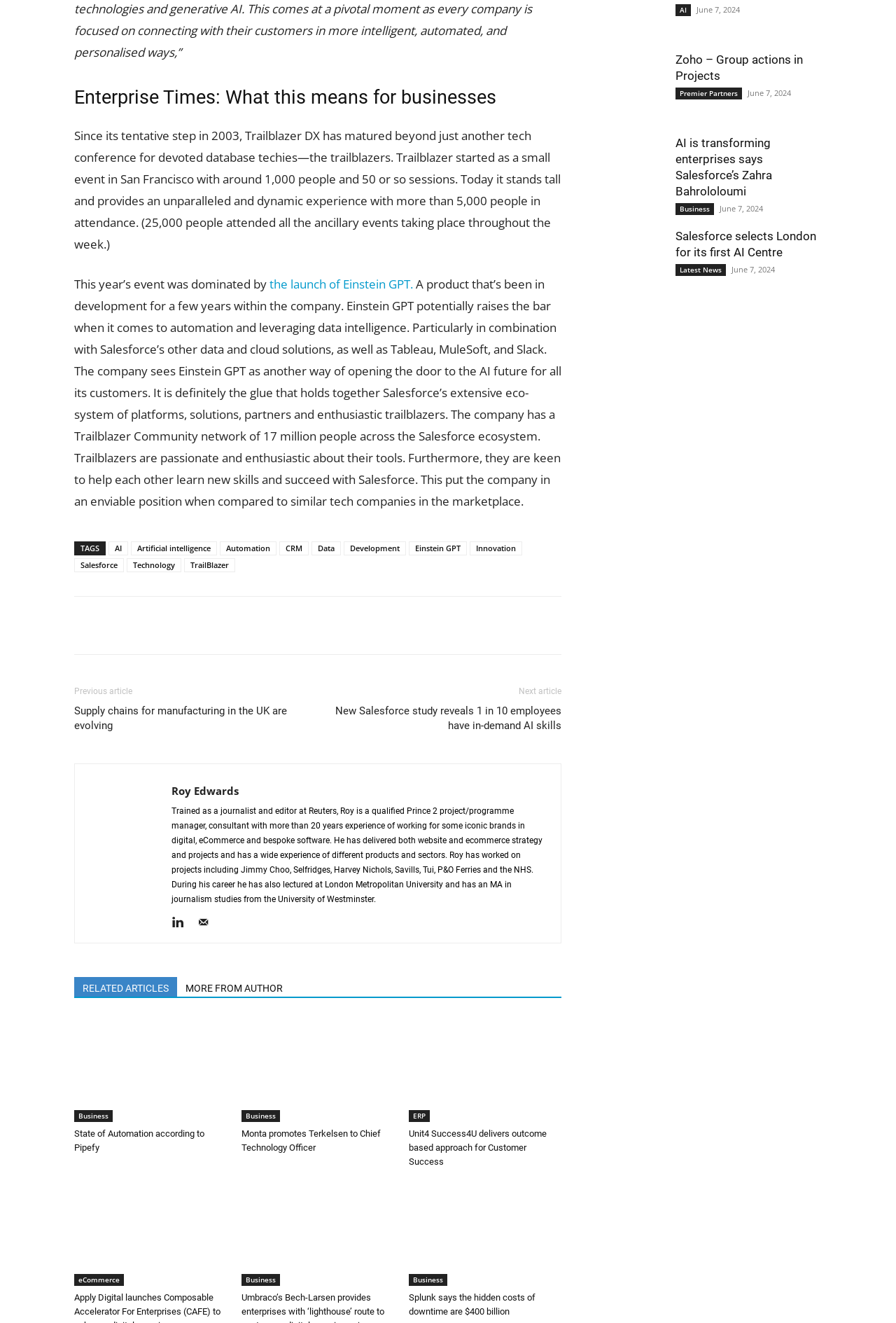Using the element description: "Mail", determine the bounding box coordinates. The coordinates should be in the format [left, top, right, bottom], with values between 0 and 1.

[0.22, 0.691, 0.245, 0.704]